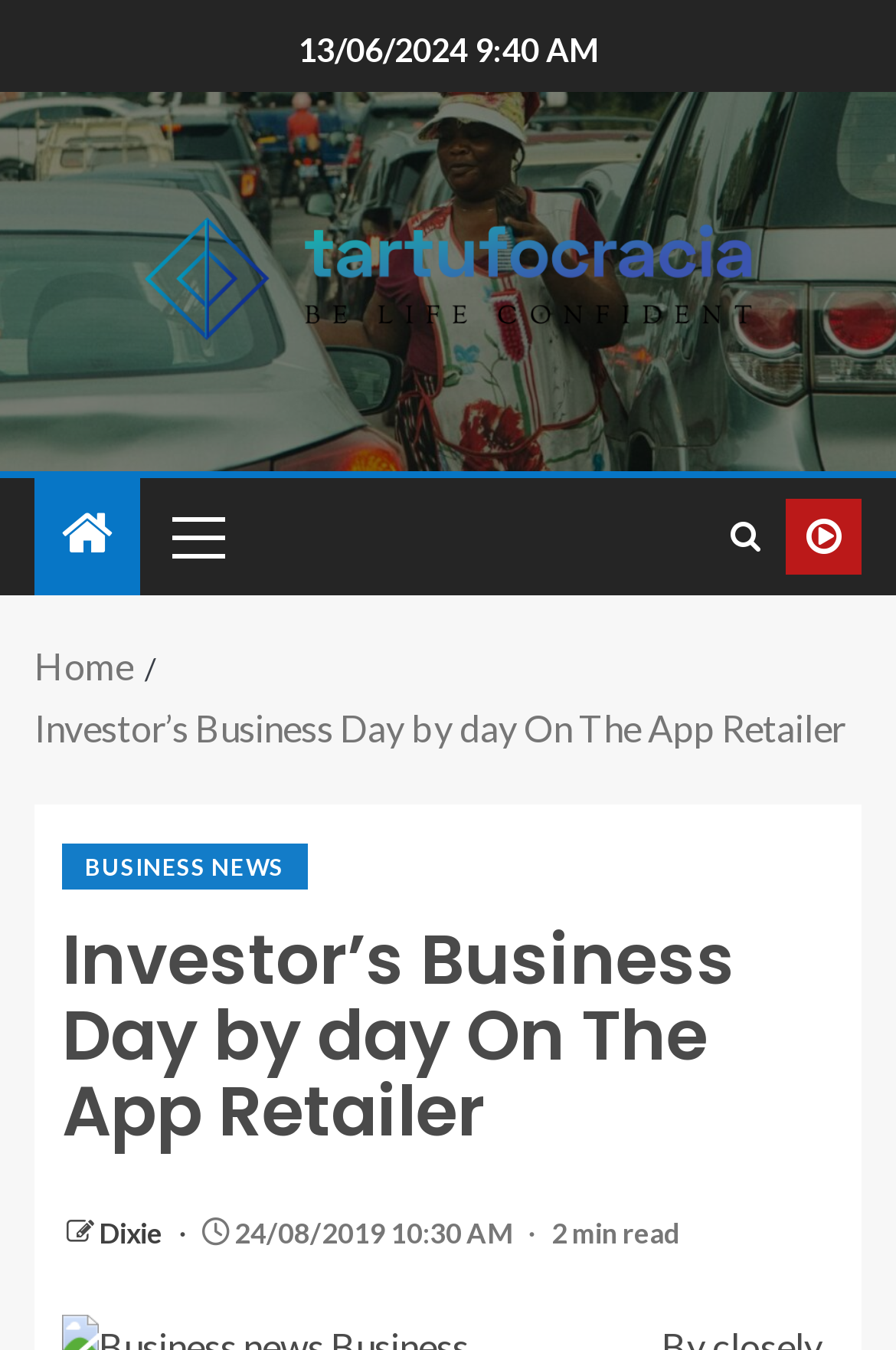Determine the bounding box coordinates for the clickable element required to fulfill the instruction: "Read the BUSINESS NEWS article". Provide the coordinates as four float numbers between 0 and 1, i.e., [left, top, right, bottom].

[0.069, 0.625, 0.342, 0.66]